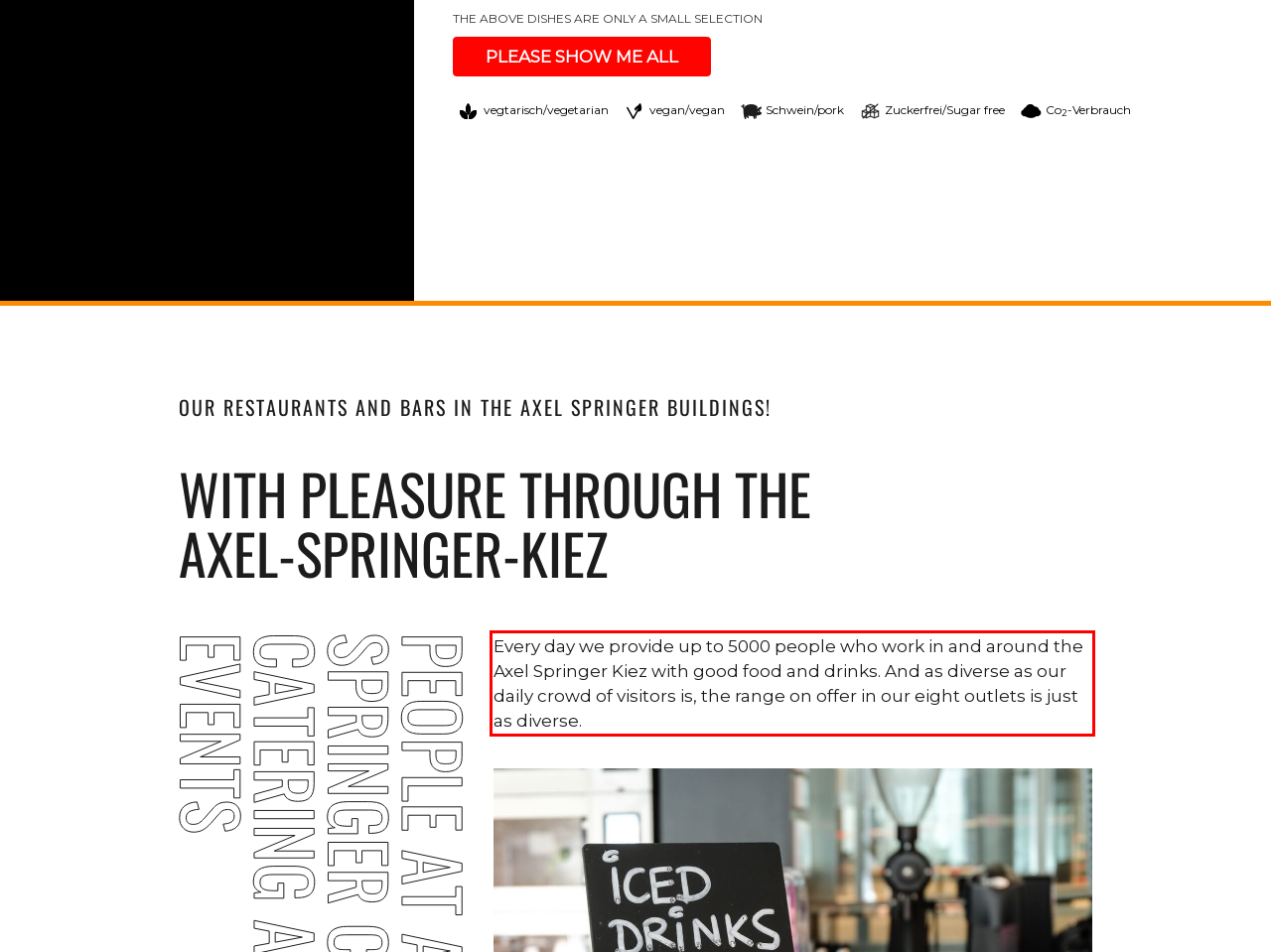Observe the screenshot of the webpage that includes a red rectangle bounding box. Conduct OCR on the content inside this red bounding box and generate the text.

Every day we provide up to 5000 people who work in and around the Axel Springer Kiez with good food and drinks. And as diverse as our daily crowd of visitors is, the range on offer in our eight outlets is just as diverse.